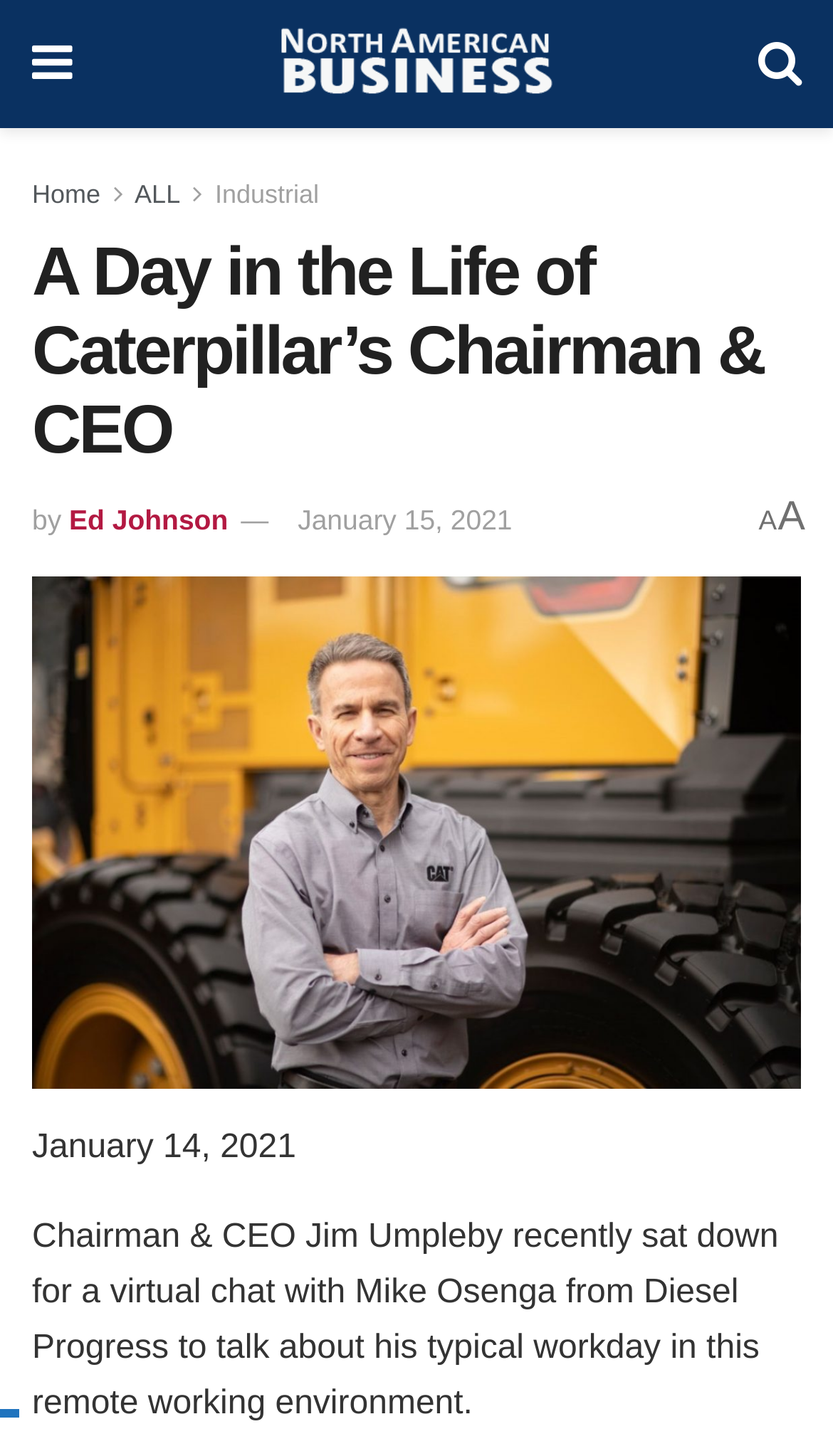How many links are there in the top navigation bar?
Please look at the screenshot and answer using one word or phrase.

4